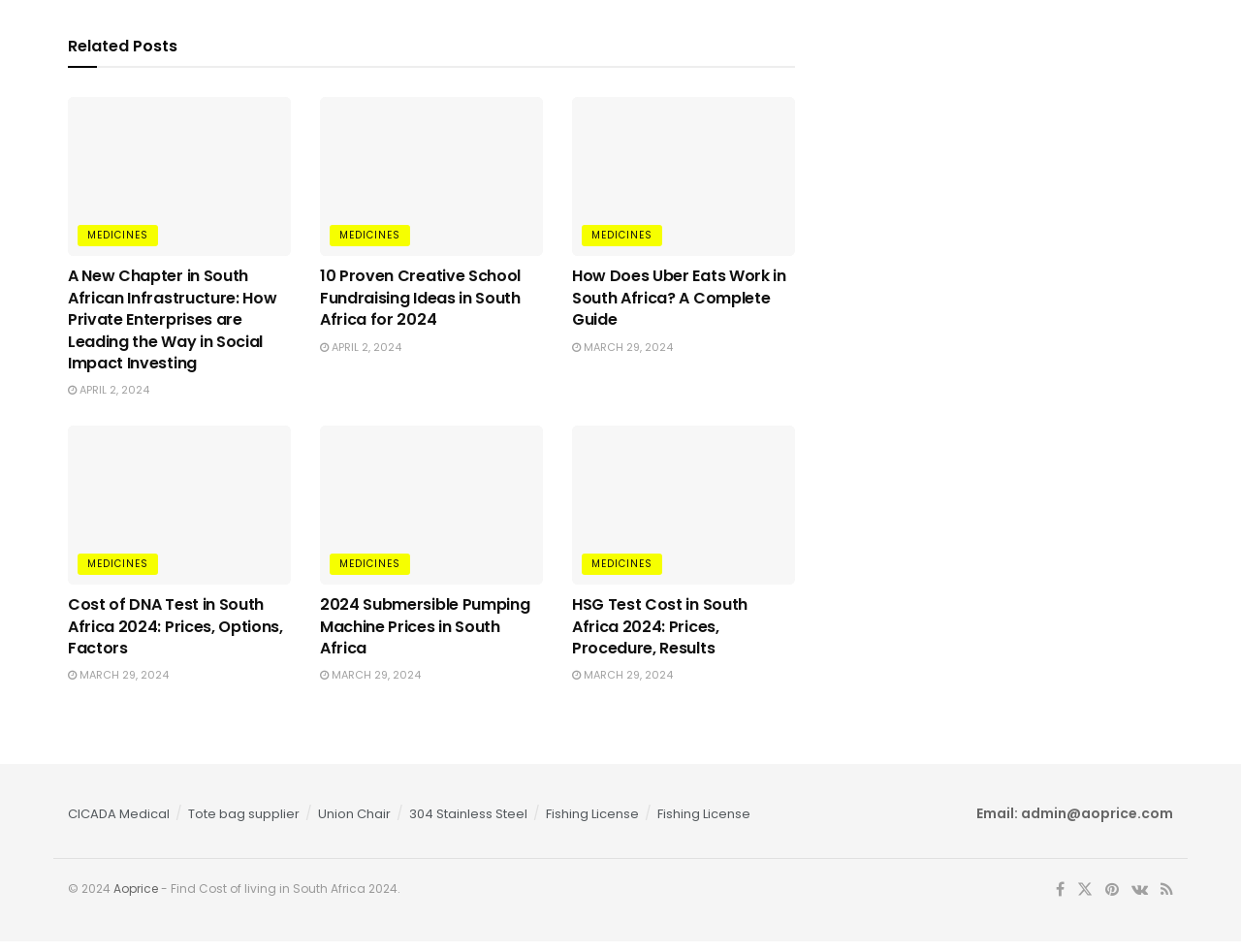Kindly provide the bounding box coordinates of the section you need to click on to fulfill the given instruction: "Visit 'CICADA Medical'".

[0.055, 0.857, 0.137, 0.876]